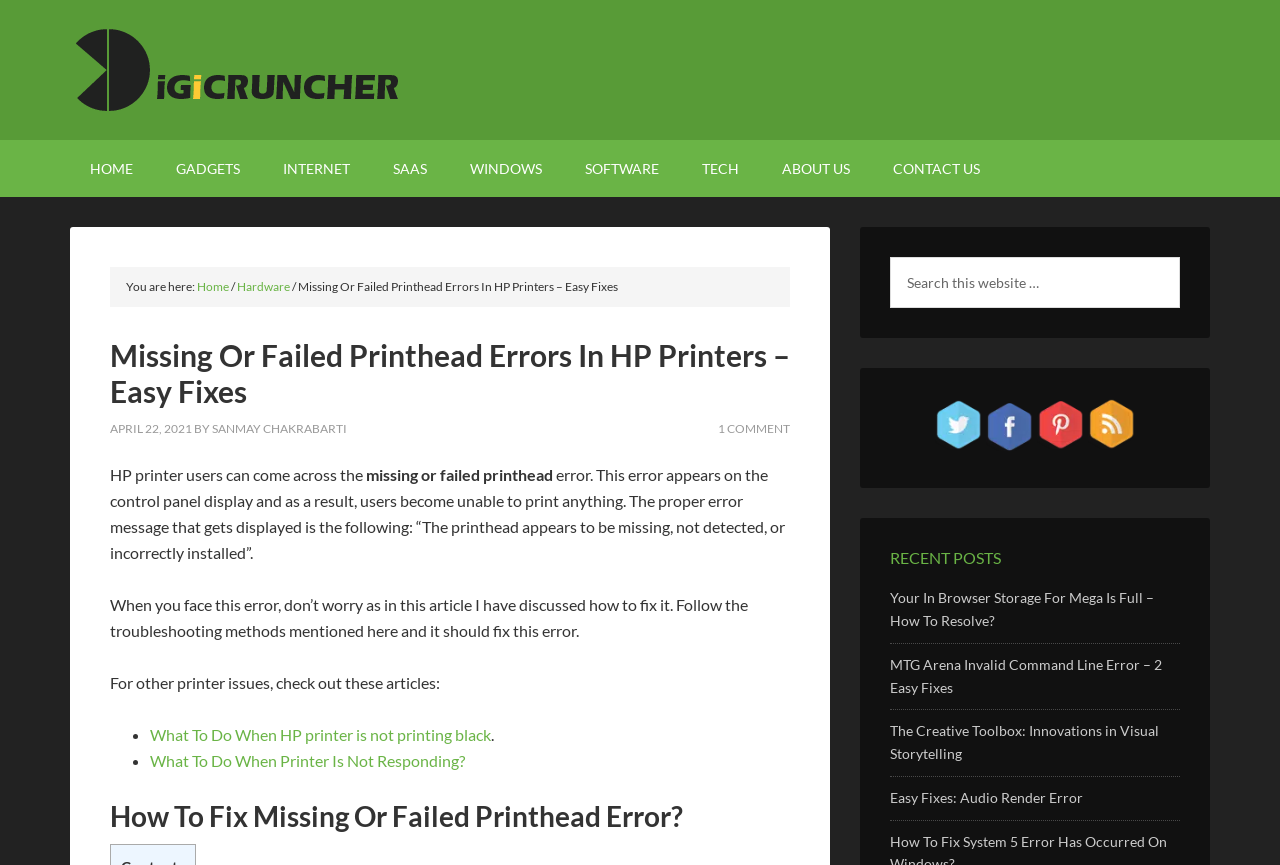Please identify the bounding box coordinates of the element's region that needs to be clicked to fulfill the following instruction: "Check the recent post 'Your In Browser Storage For Mega Is Full – How To Resolve?'". The bounding box coordinates should consist of four float numbers between 0 and 1, i.e., [left, top, right, bottom].

[0.695, 0.681, 0.902, 0.727]